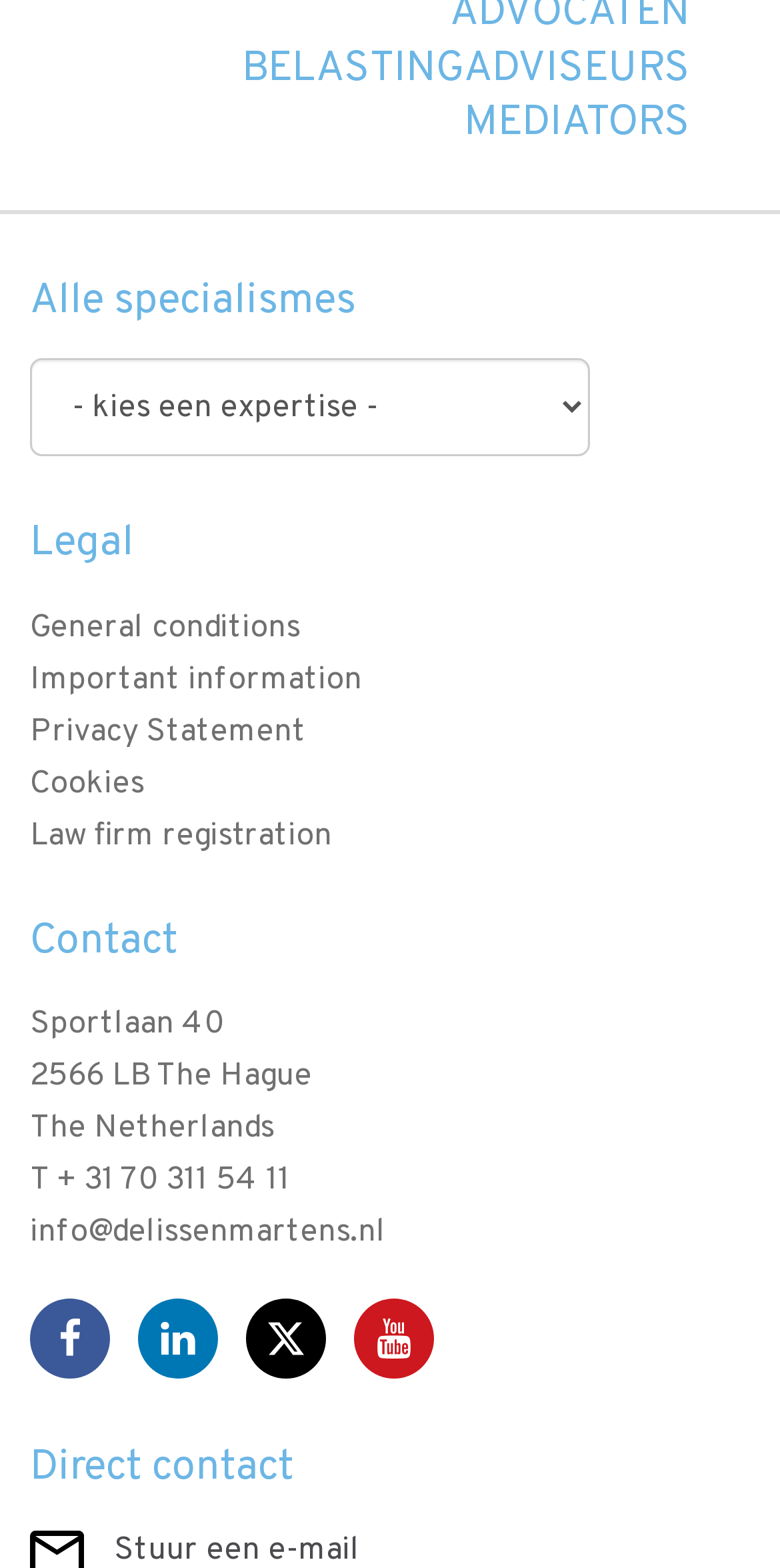Find the bounding box coordinates of the clickable element required to execute the following instruction: "Visit the Legal page". Provide the coordinates as four float numbers between 0 and 1, i.e., [left, top, right, bottom].

[0.038, 0.33, 0.172, 0.364]